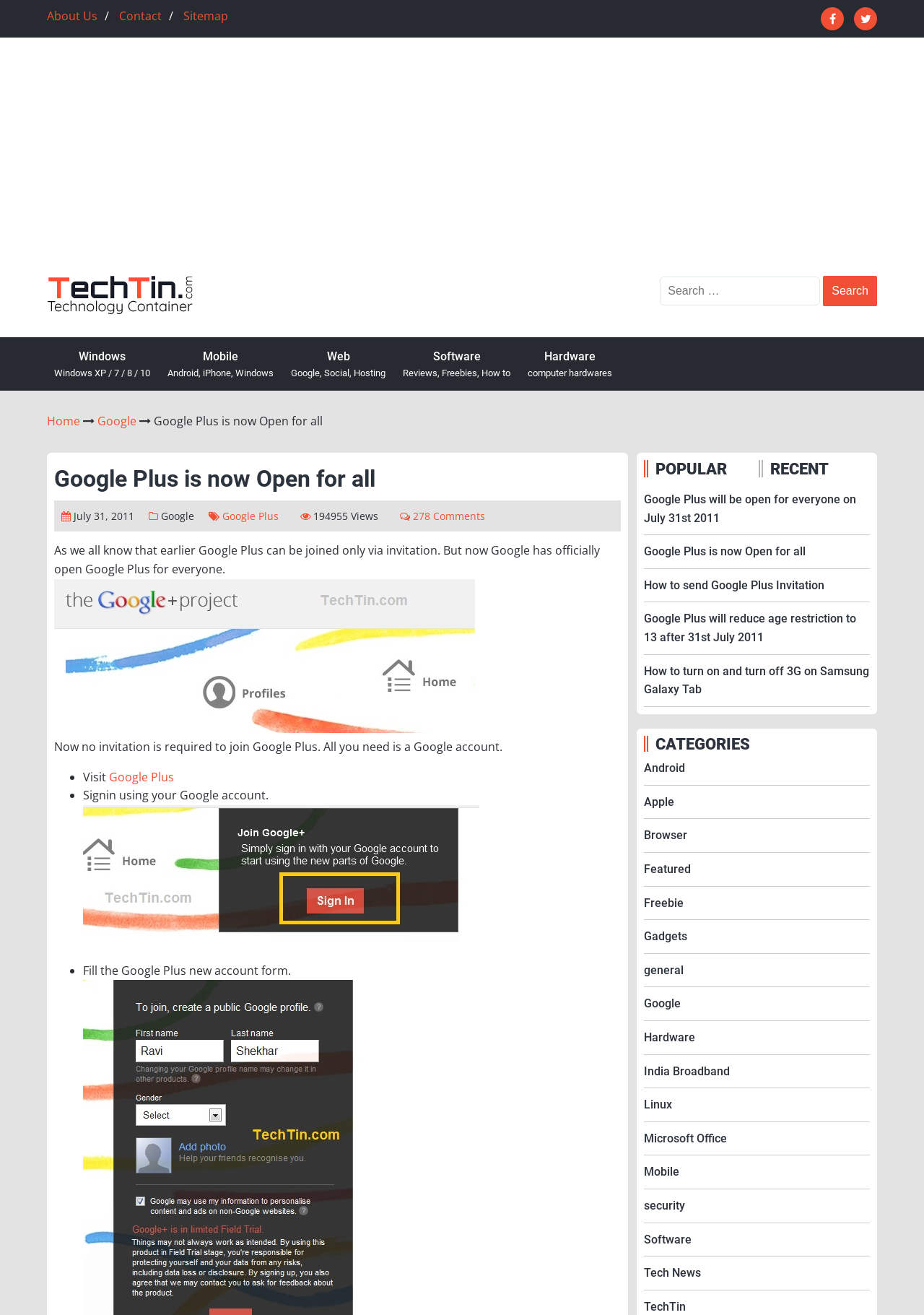Based on the element description "SoftwareReviews, Freebies, How to", predict the bounding box coordinates of the UI element.

[0.436, 0.256, 0.552, 0.297]